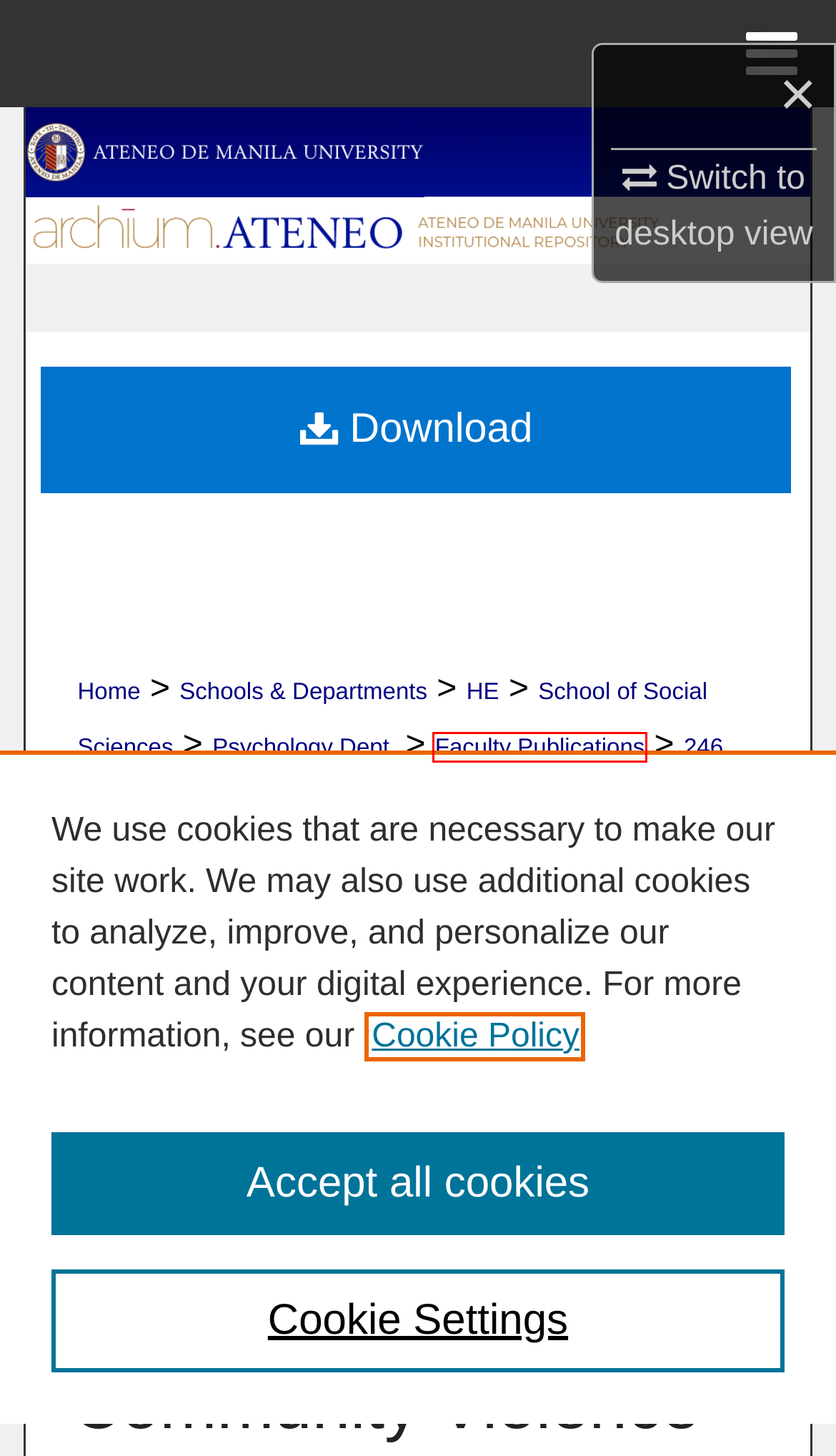Look at the screenshot of a webpage that includes a red bounding box around a UI element. Select the most appropriate webpage description that matches the page seen after clicking the highlighted element. Here are the candidates:
A. Cookie Notice | Elsevier Legal
B. Schools and Departments | Ateneo de Manila University Research | Archīum Ateneo
C. Browse by School, Department, and Research Institute/Center | Archīum Ateneo
D. Psychology Department | Ateneo de Manila University Research | Archīum Ateneo
E. Higher Education Cluster | Ateneo de Manila University Research | Archīum Ateneo
F. Psychology Department Faculty Publications | Psychology Department | Ateneo de Manila University
G. About Institutional Repositories | Archīum Ateneo
H. Digital Commons Network | Free full-text scholarly articles

F